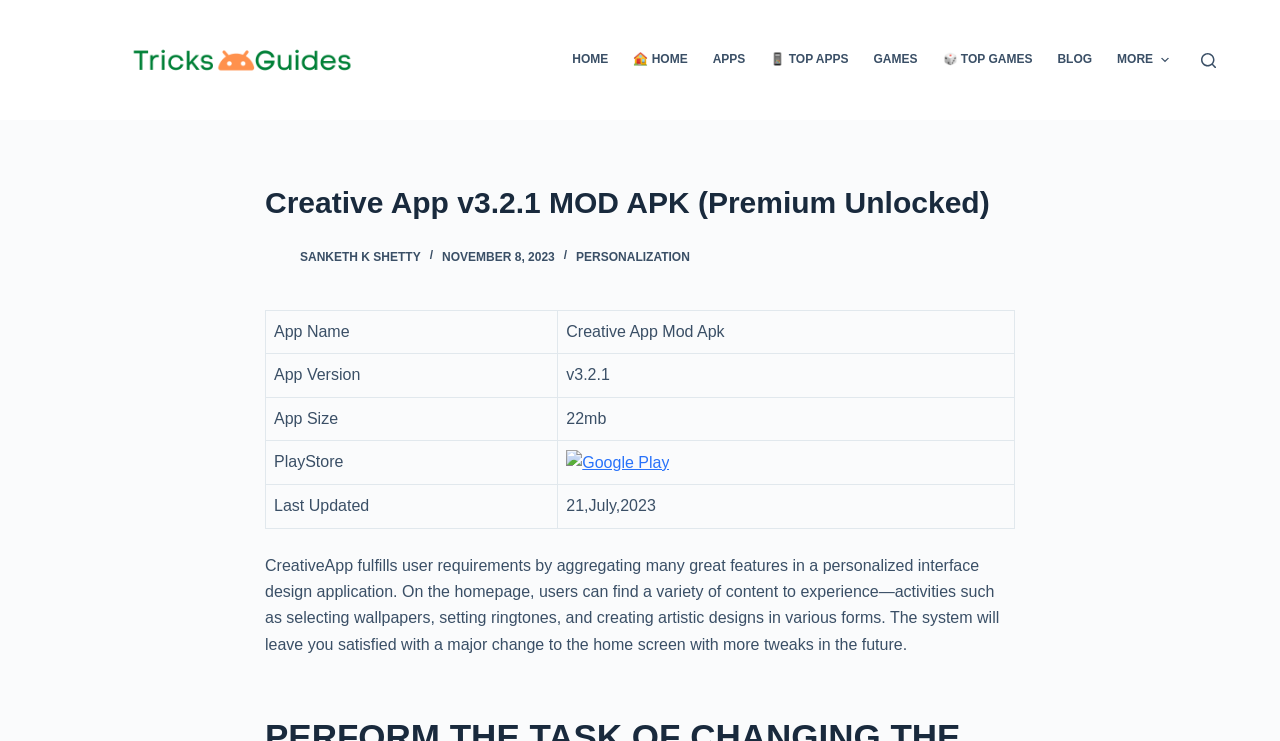Write an exhaustive caption that covers the webpage's main aspects.

This webpage is about Creative App v3.2.1 MOD APK, a personalized interface design application. At the top left corner, there is a link to skip to the content. Next to it, there is a link to the website's homepage, accompanied by an image of the website's logo. 

On the top right corner, there is a navigation menu with several menu items, including HOME, APPS, GAMES, BLOG, and MORE. Each menu item has an icon next to it, and the MORE item has a dropdown menu.

Below the navigation menu, there is a search button on the top right corner. 

The main content of the webpage is divided into two sections. The first section has a heading that displays the title of the app, followed by the author's name and a timestamp of when the article was published. There is also a link to the category PERSONALIZATION.

The second section is a table that displays information about the app, including its name, version, size, and last updated date. The table also has a link to Google Play.

Below the table, there is a paragraph of text that describes the features and functionality of the Creative App.